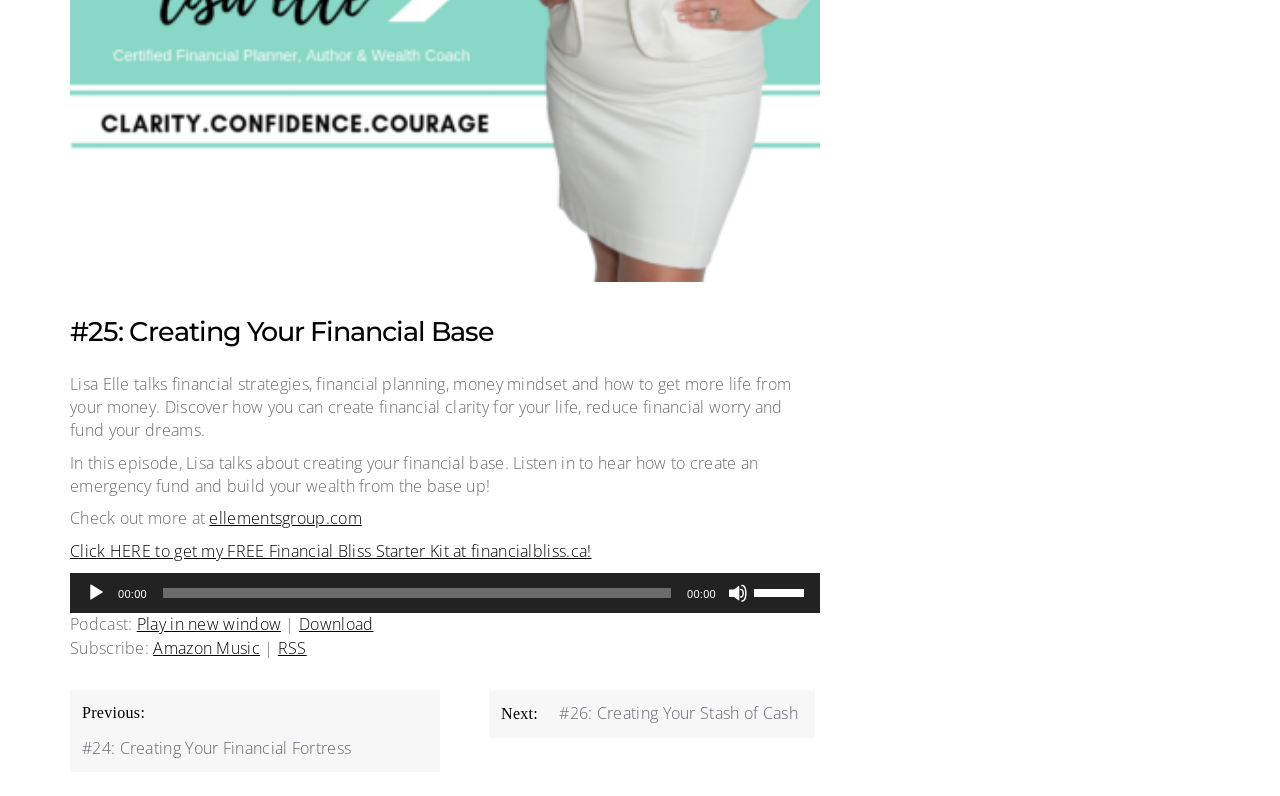Give the bounding box coordinates for the element described as: "Amazon Music".

[0.12, 0.8, 0.203, 0.828]